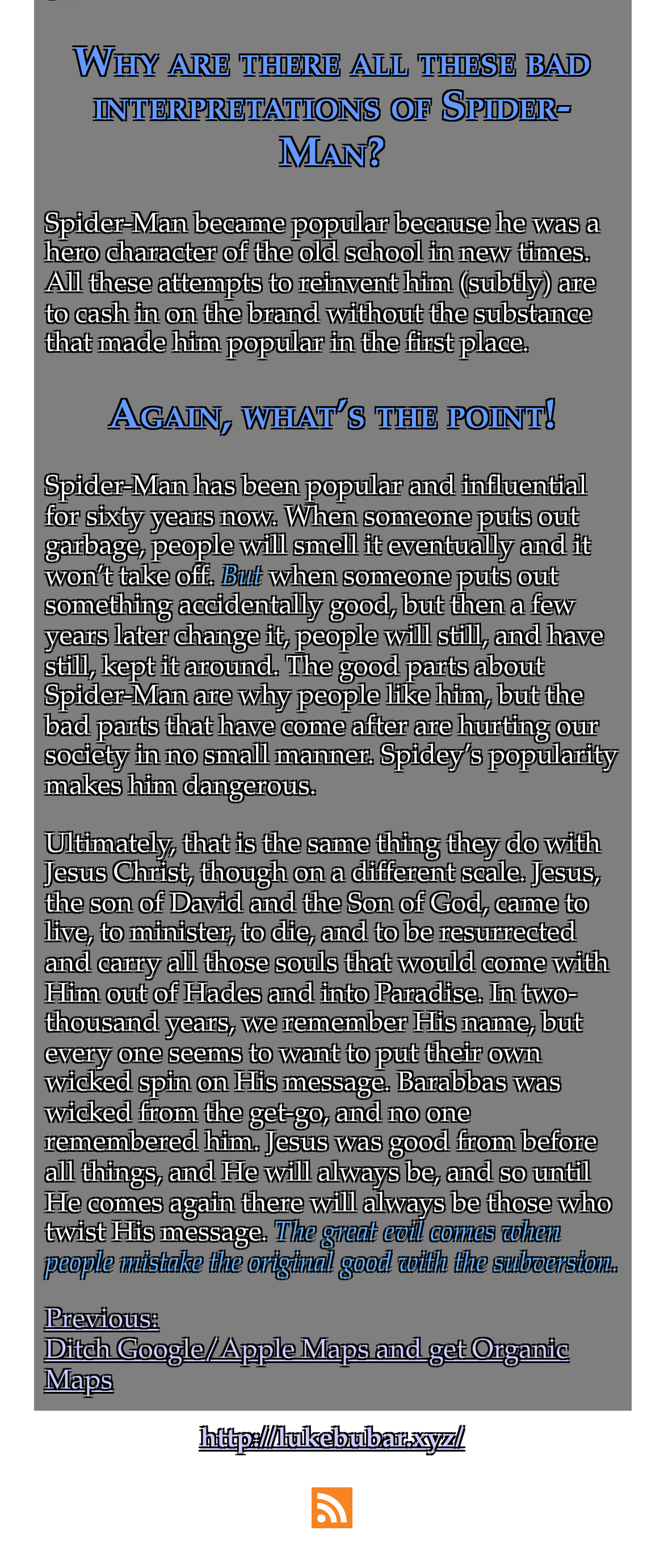Please examine the image and provide a detailed answer to the question: What is the author's opinion about Spider-Man's popularity?

The author seems to think that Spider-Man's popularity is being exploited by people who are trying to cash in on the brand without maintaining the substance that made him popular in the first place.